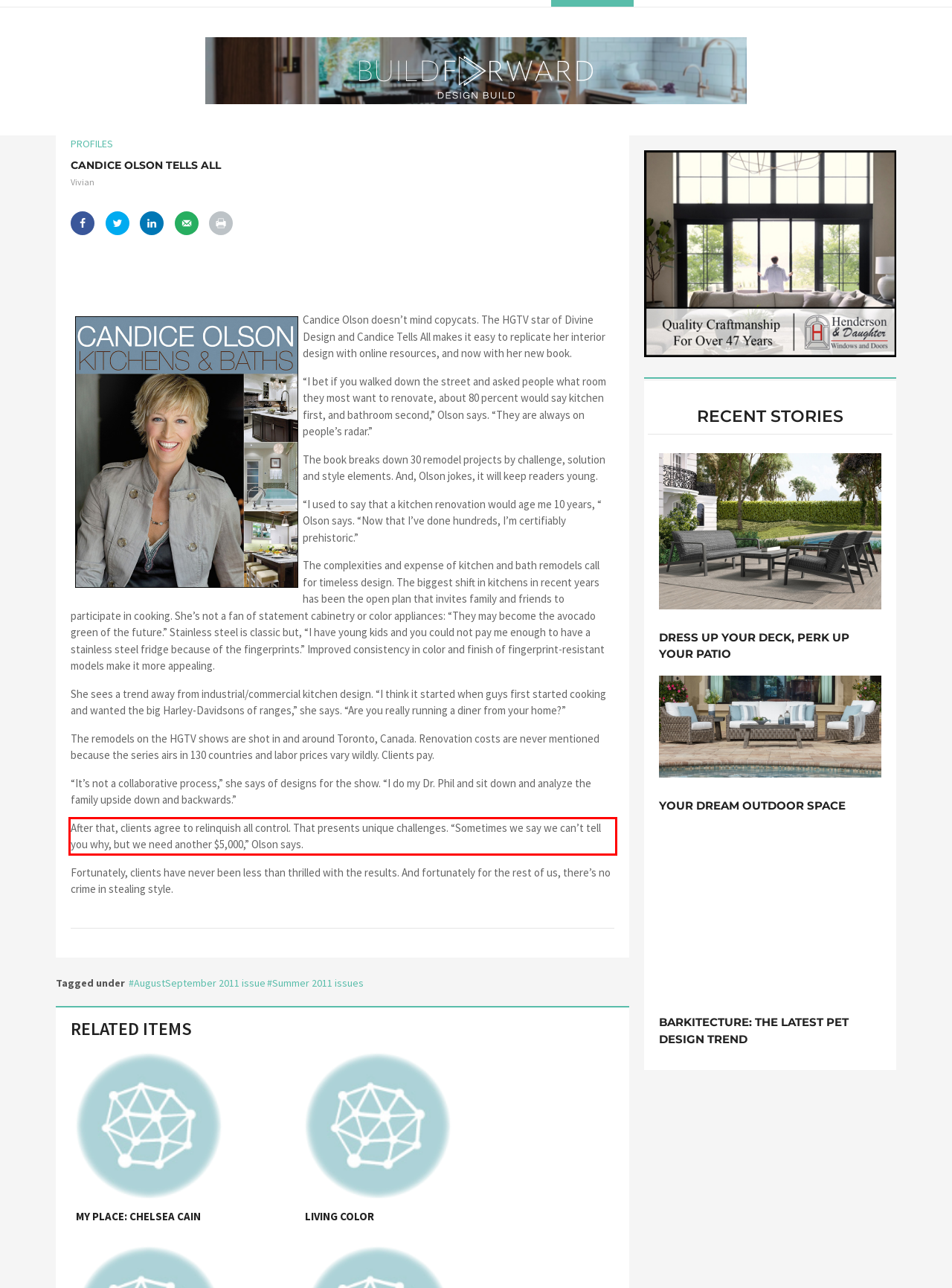You have a screenshot of a webpage with a red bounding box. Identify and extract the text content located inside the red bounding box.

After that, clients agree to relinquish all control. That presents unique challenges. “Sometimes we say we can’t tell you why, but we need another $5,000,” Olson says.